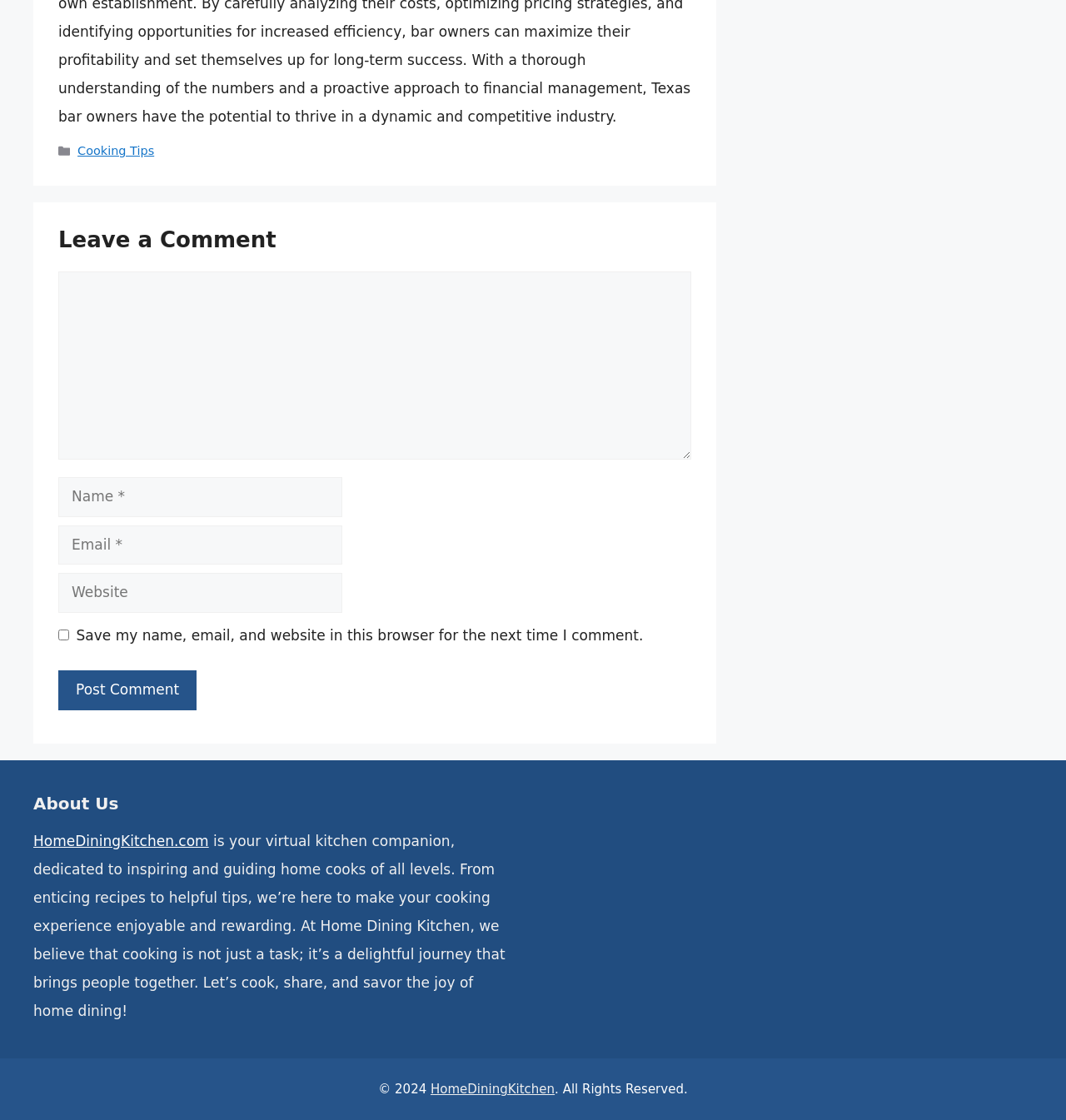Please identify the bounding box coordinates for the region that you need to click to follow this instruction: "Enter your name".

[0.055, 0.426, 0.321, 0.462]